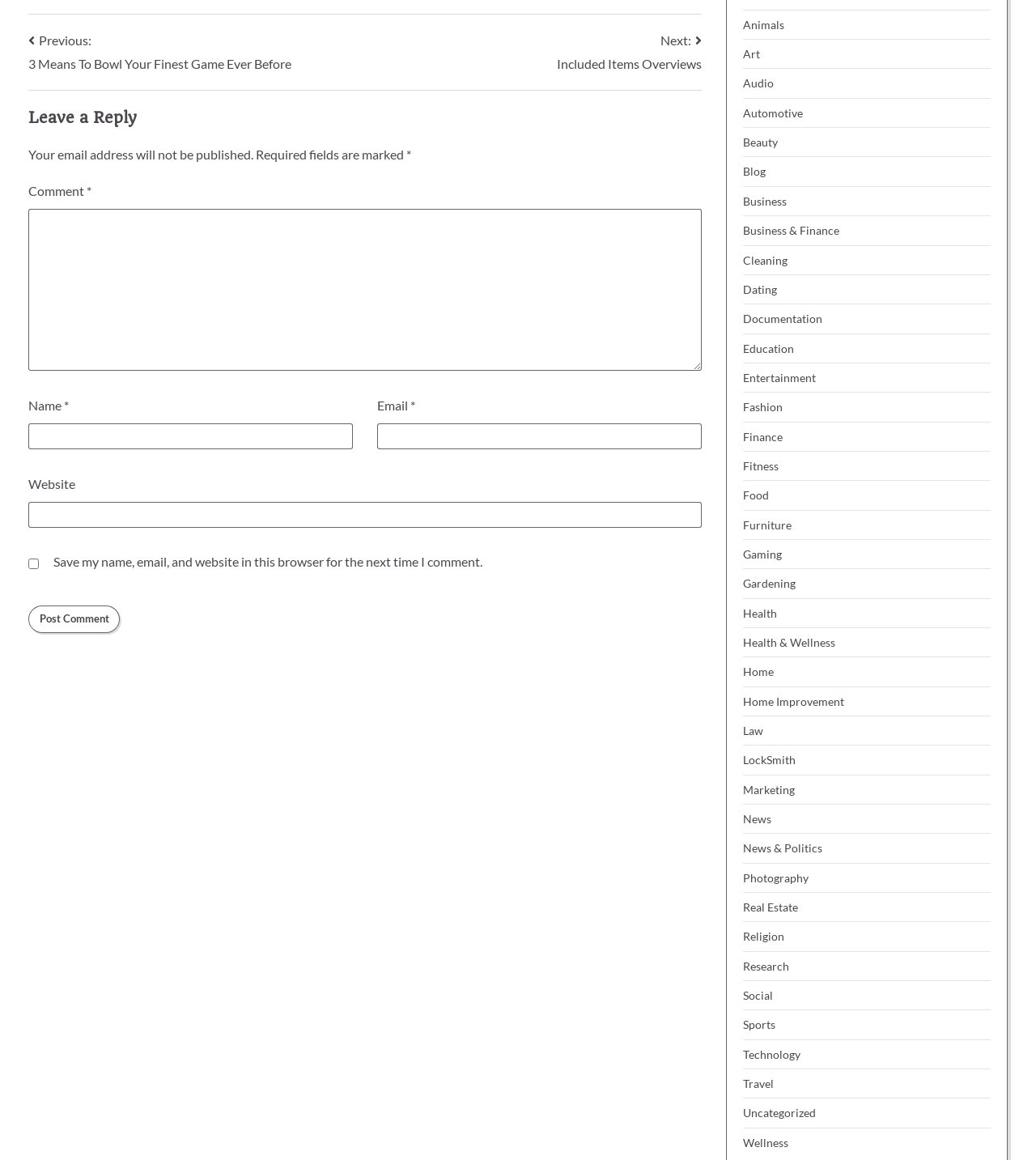What is the purpose of the 'Post Comment' button?
Based on the screenshot, respond with a single word or phrase.

To submit a comment